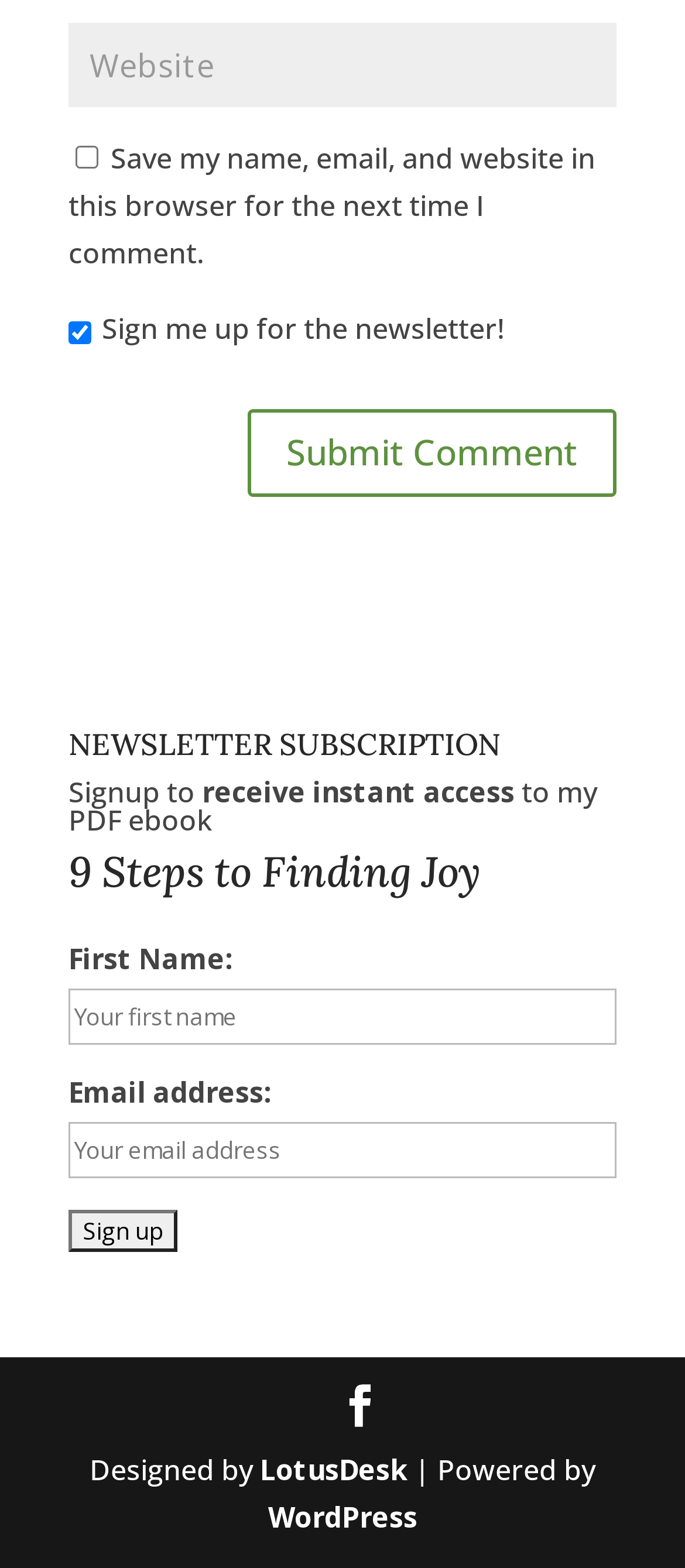Determine the bounding box coordinates of the element's region needed to click to follow the instruction: "Sign up". Provide these coordinates as four float numbers between 0 and 1, formatted as [left, top, right, bottom].

[0.1, 0.772, 0.259, 0.799]